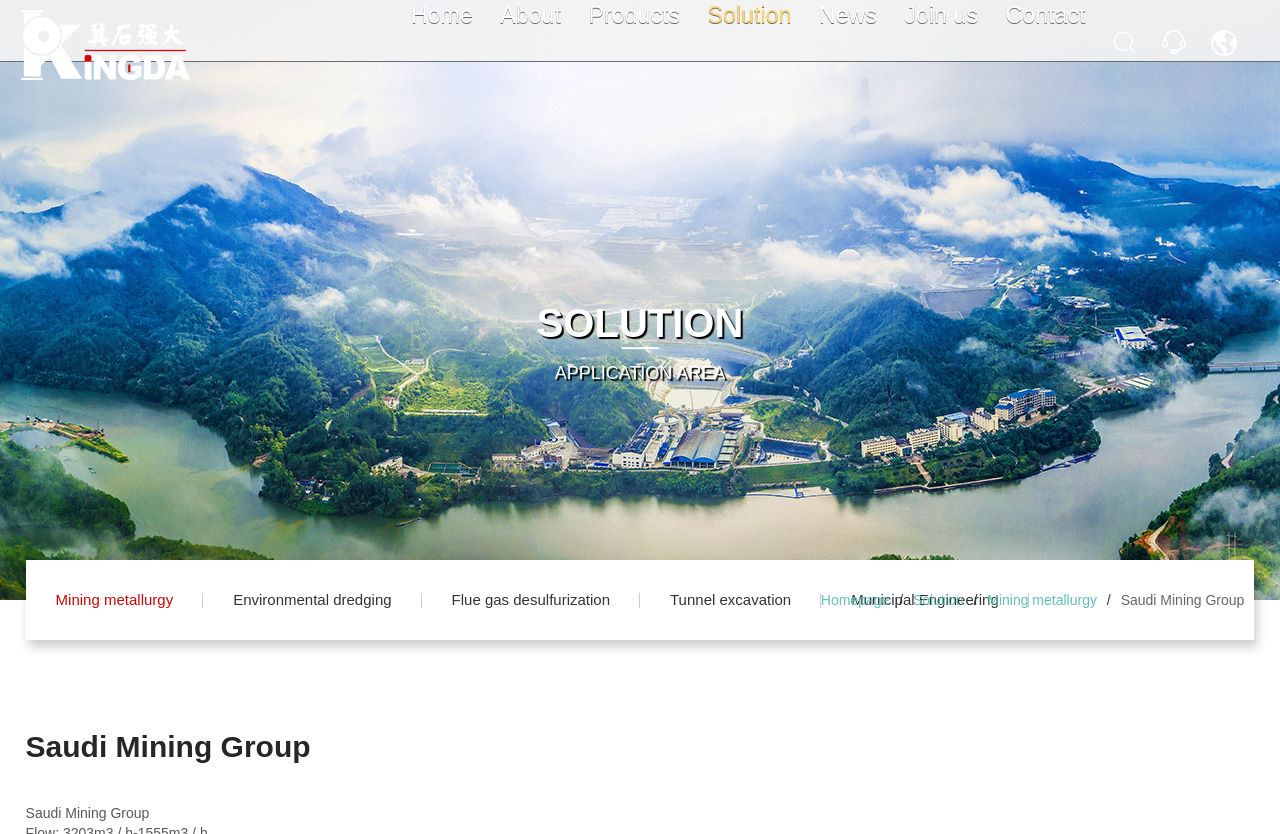Answer the following inquiry with a single word or phrase:
How many types of pumps are listed?

11